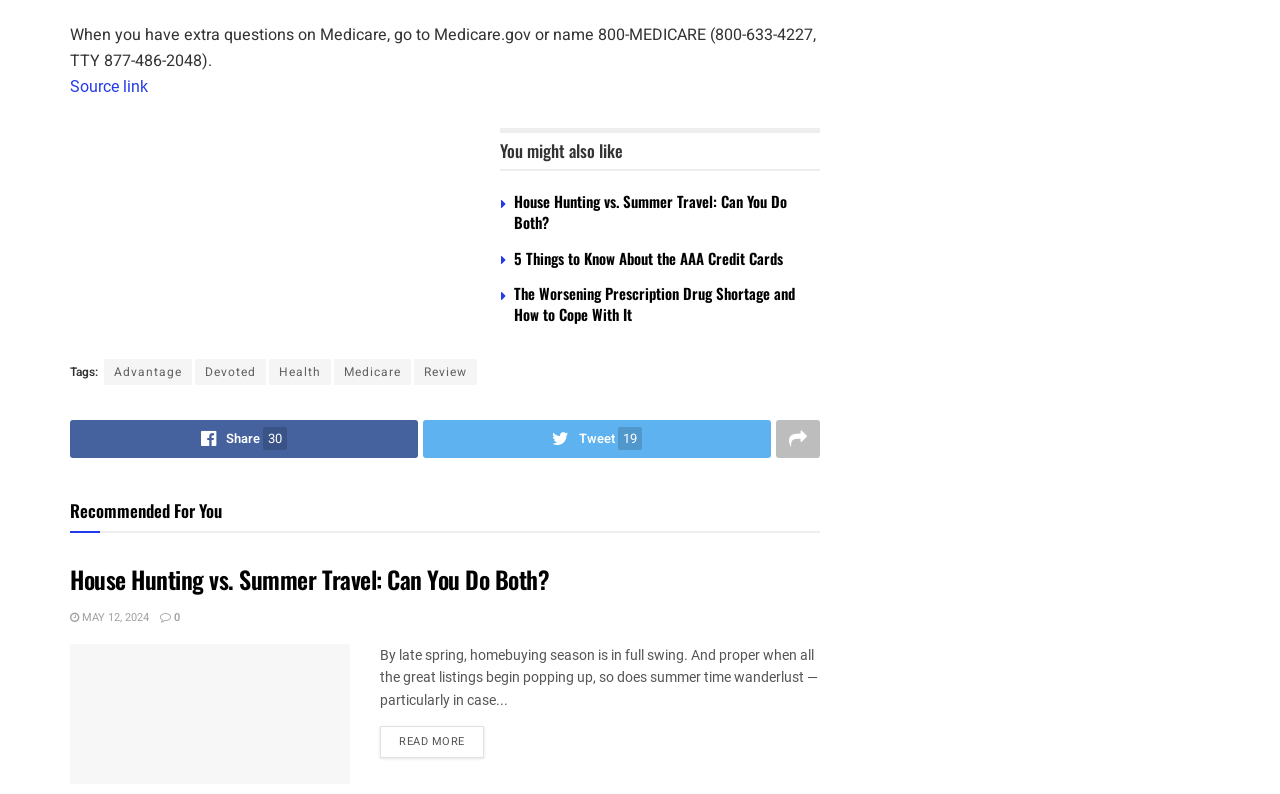Locate the bounding box coordinates of the item that should be clicked to fulfill the instruction: "Visit Medicare.gov".

[0.339, 0.029, 0.415, 0.059]